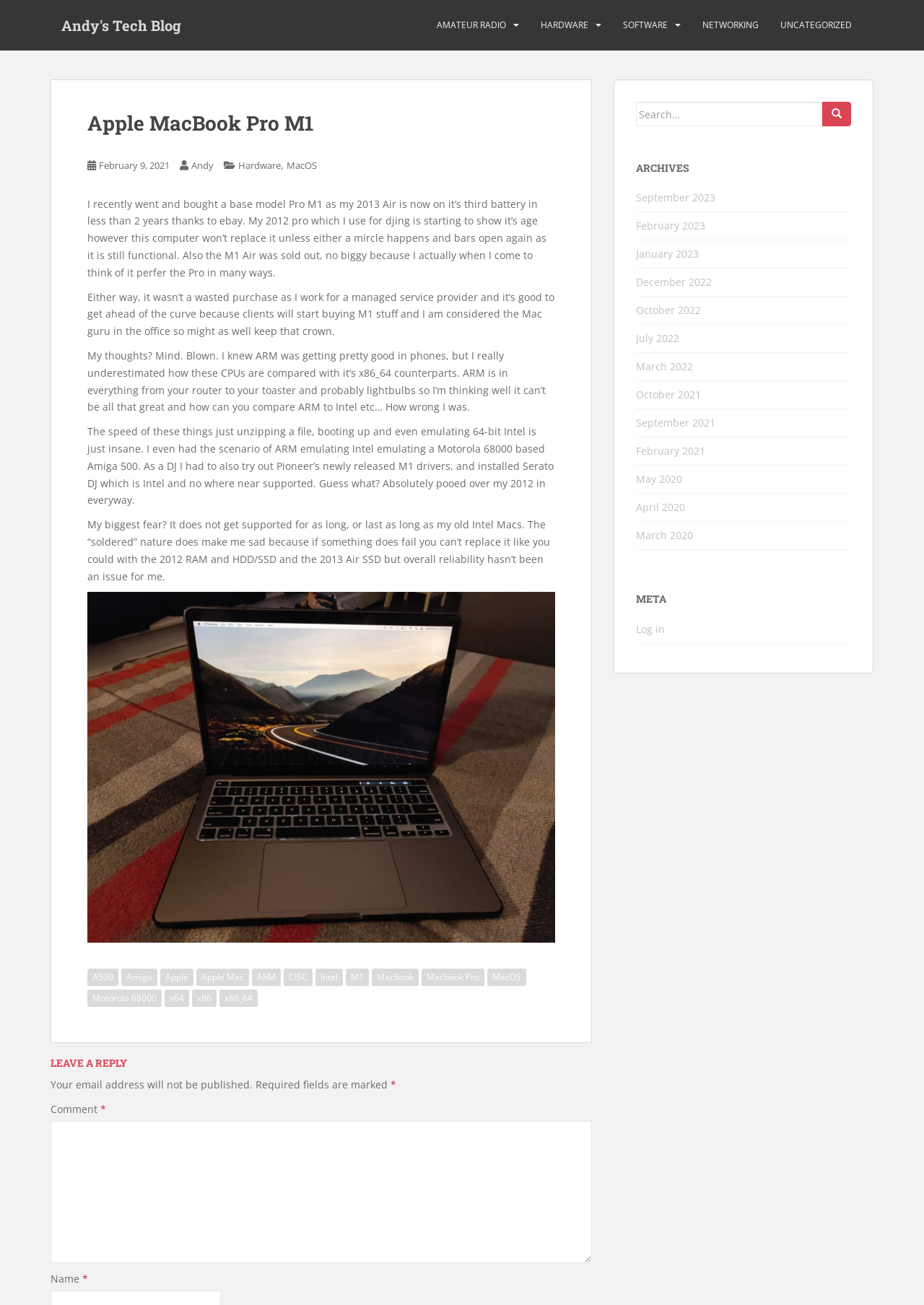Please reply with a single word or brief phrase to the question: 
What is the author's profession?

Managed service provider